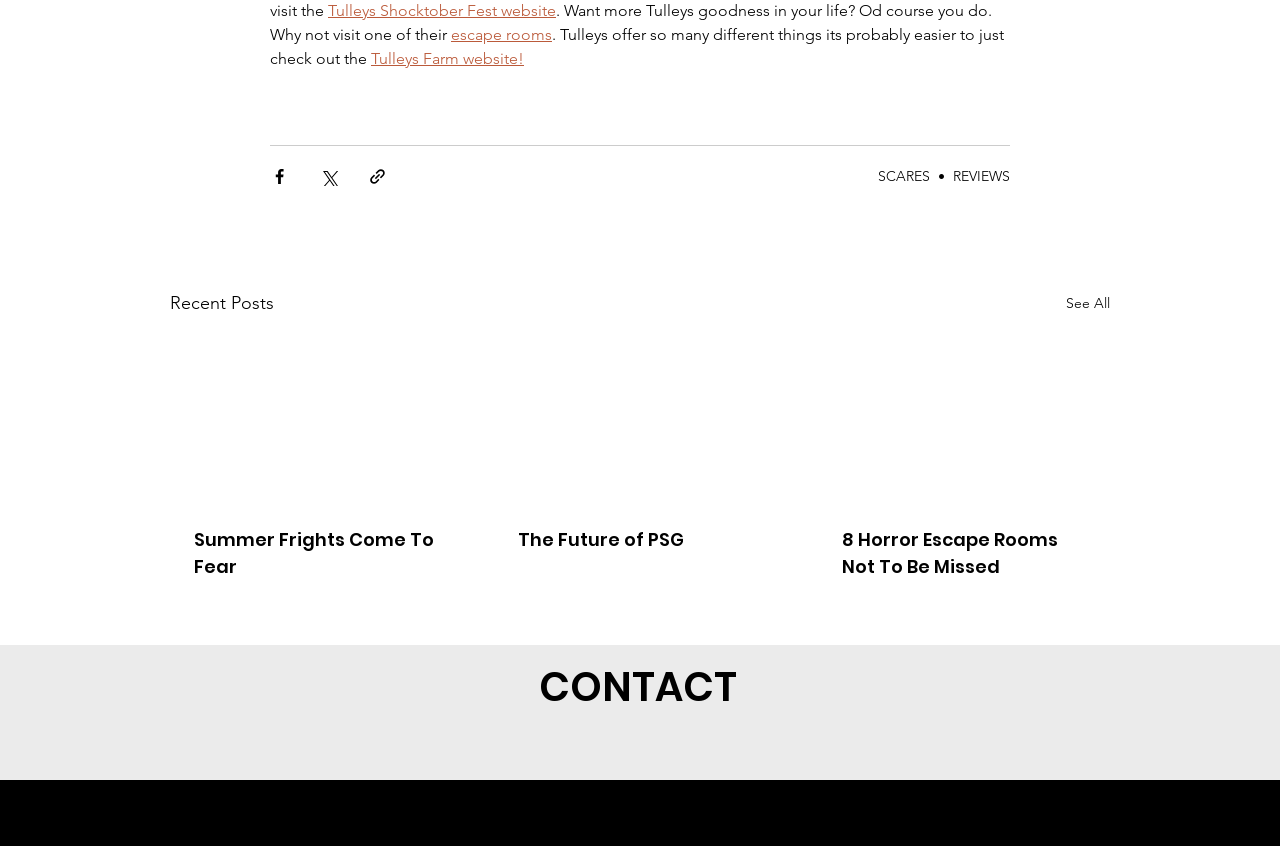How many articles are listed under the Recent Posts section?
Answer the question with a detailed explanation, including all necessary information.

There are three article elements listed under the Recent Posts section, each with a link to a different post.